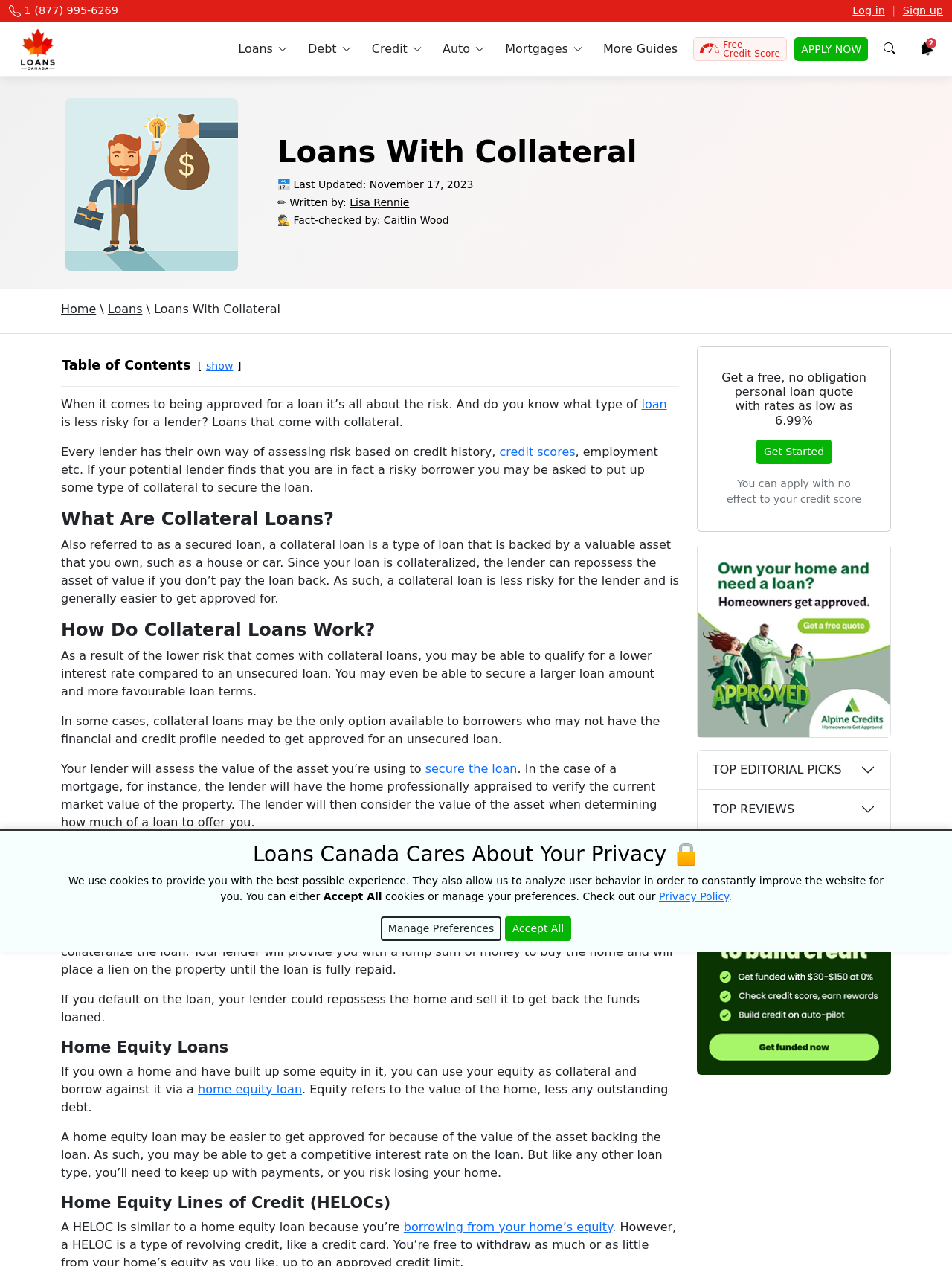Identify the bounding box coordinates for the UI element mentioned here: "parent_node: Loans". Provide the coordinates as four float values between 0 and 1, i.e., [left, top, right, bottom].

[0.022, 0.022, 0.057, 0.055]